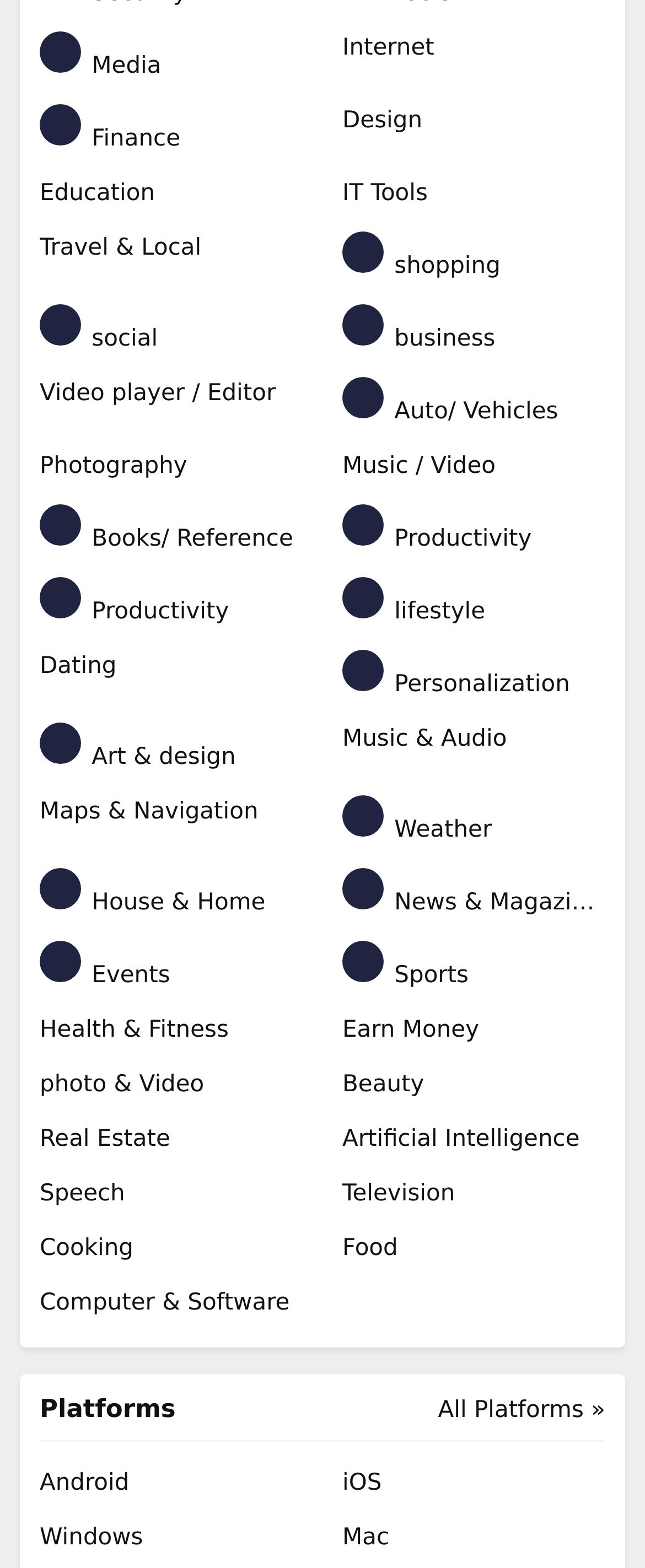Bounding box coordinates are specified in the format (top-left x, top-left y, bottom-right x, bottom-right y). All values are floating point numbers bounded between 0 and 1. Please provide the bounding box coordinate of the region this sentence describes: photo & Video

[0.062, 0.682, 0.469, 0.704]